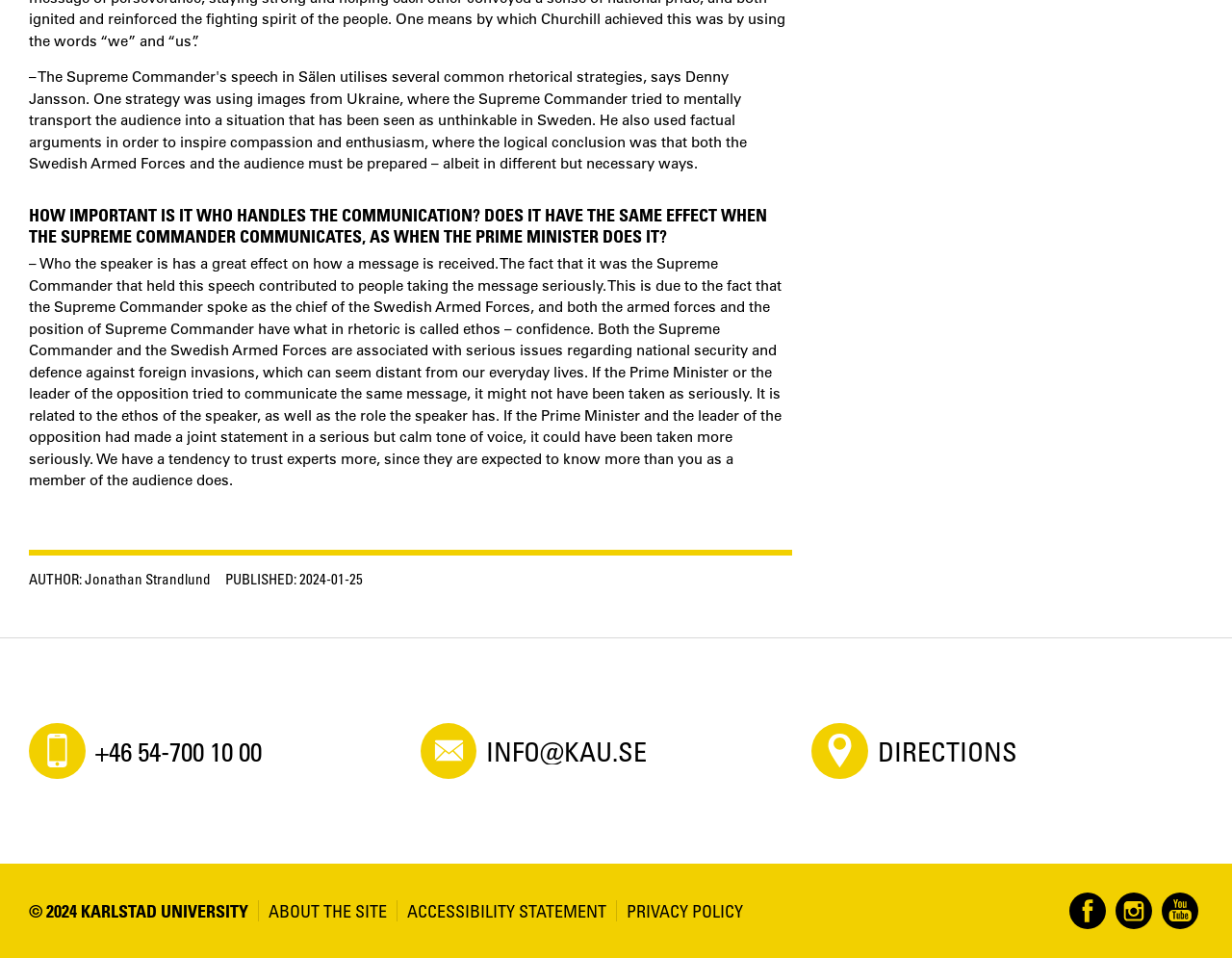What is the copyright year mentioned on the webpage?
Answer with a single word or phrase, using the screenshot for reference.

2024